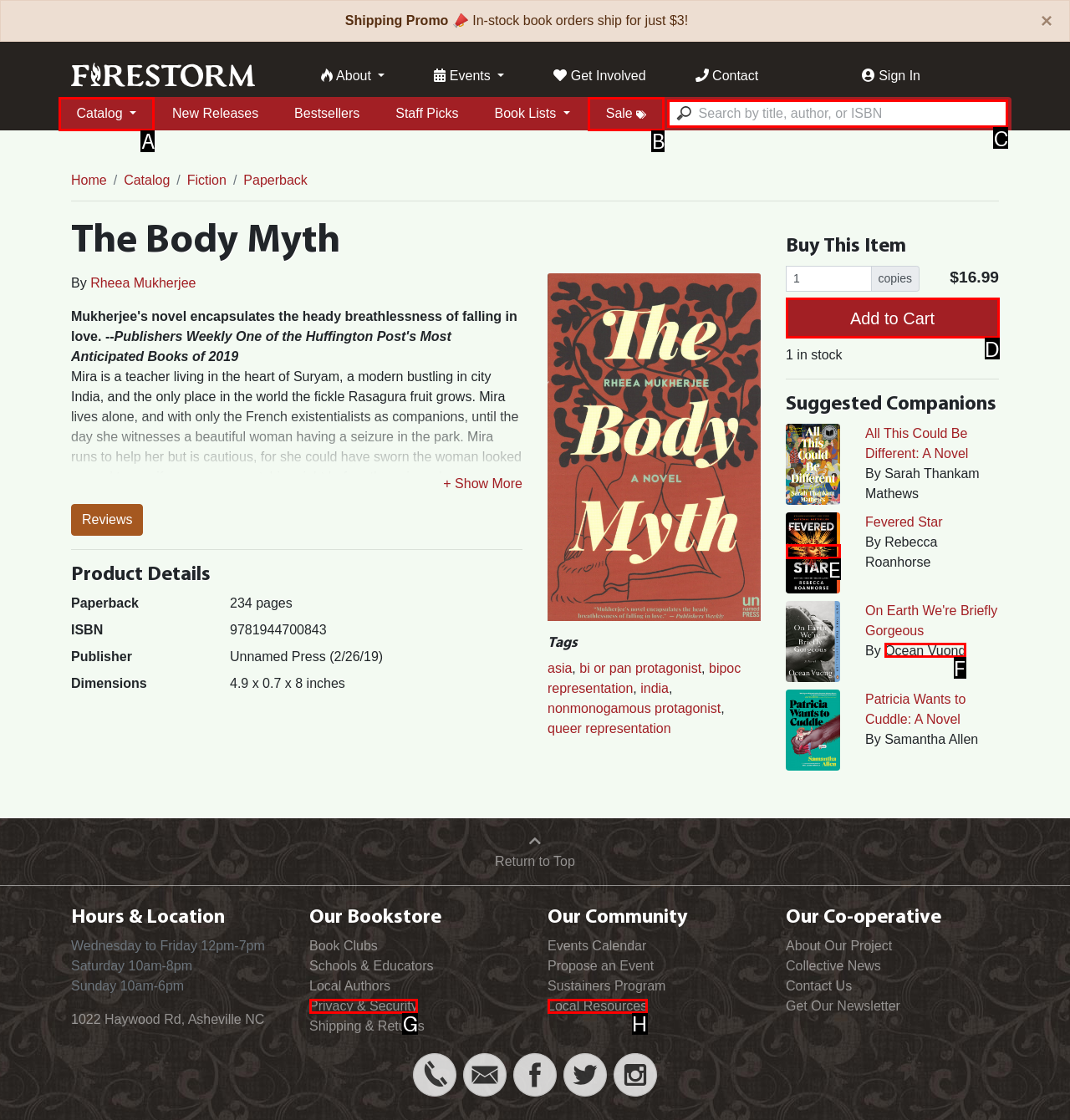Find the appropriate UI element to complete the task: Search for a book. Indicate your choice by providing the letter of the element.

C